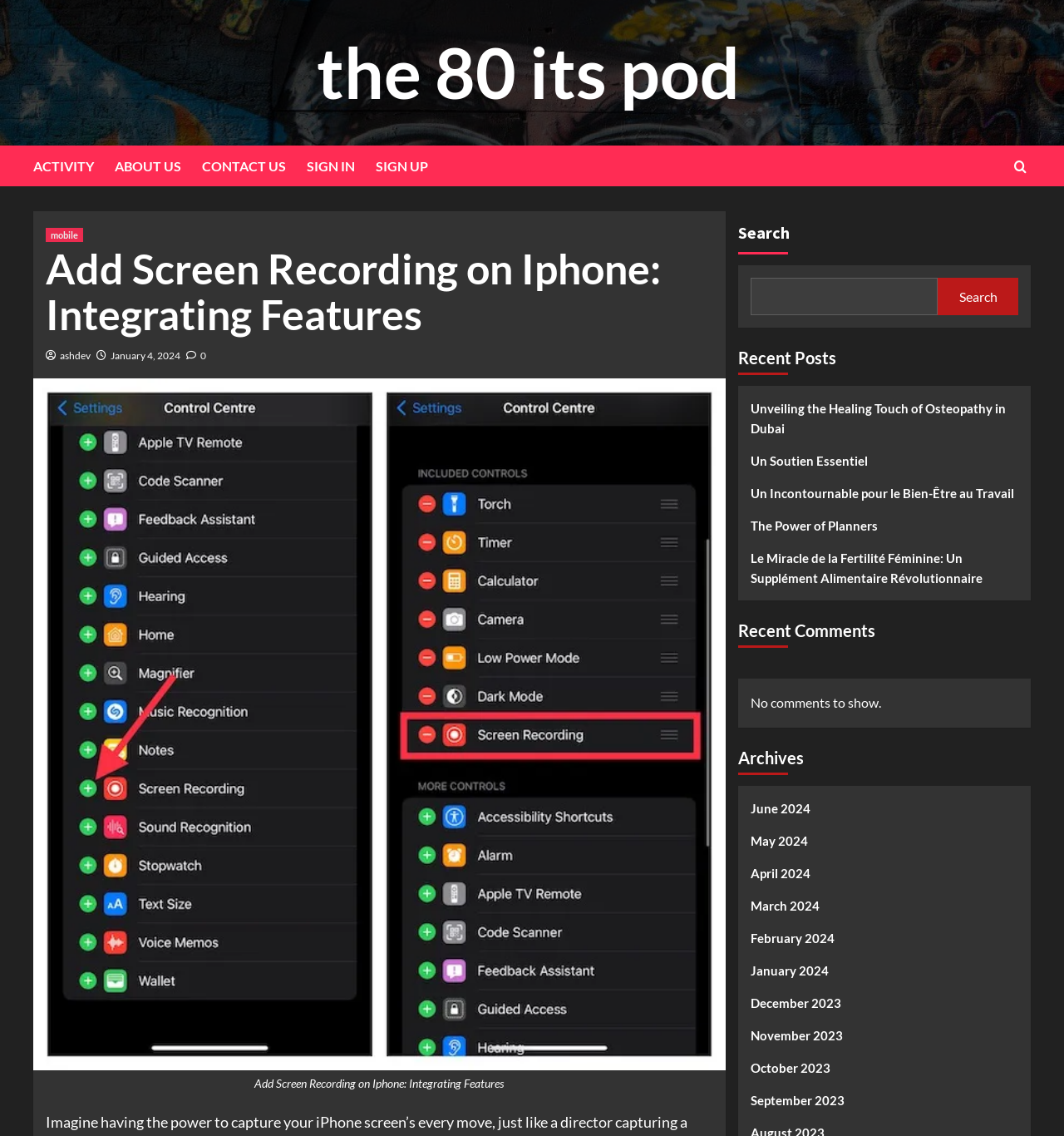Using the information in the image, give a detailed answer to the following question: What is the purpose of the button with the icon ''?

The button with the icon '' is located next to the search box and the 'Search' text, indicating that its purpose is to initiate a search.